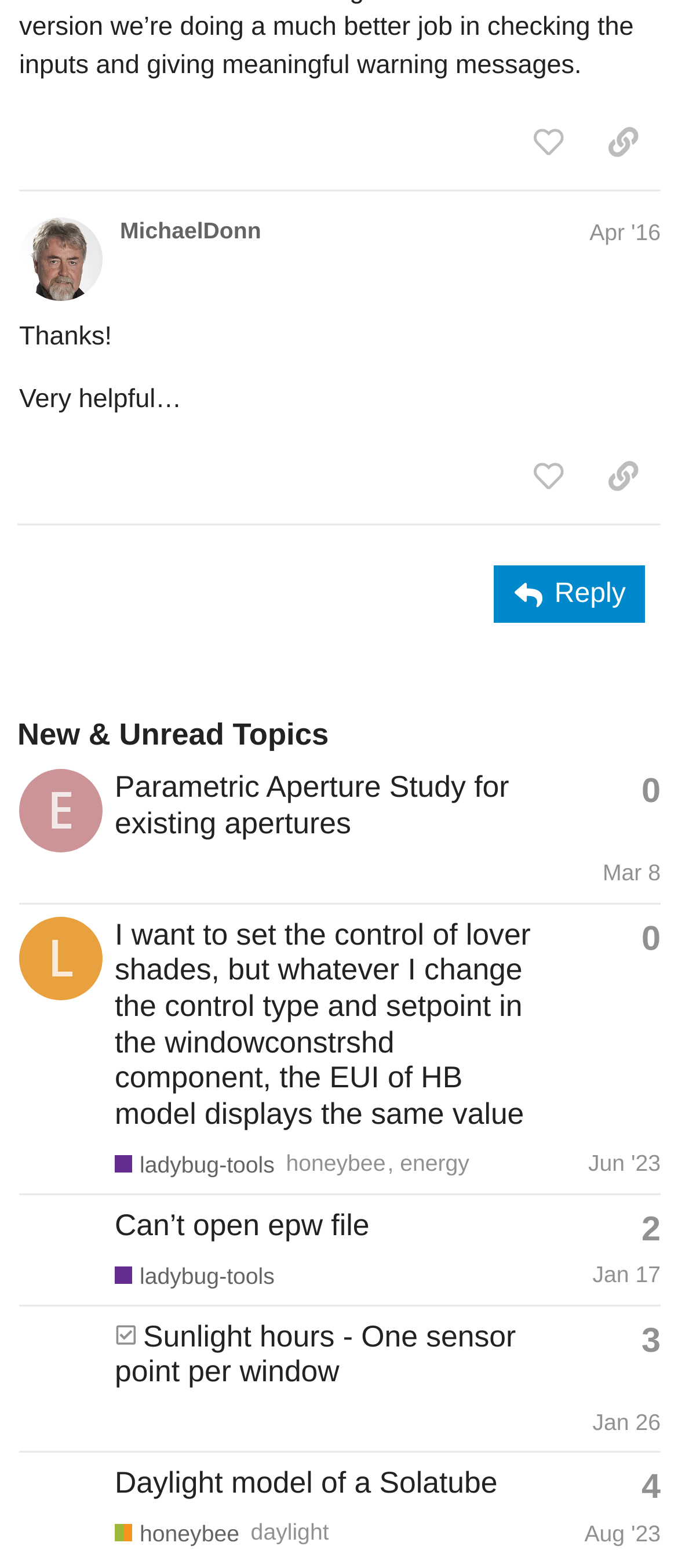Identify the bounding box of the HTML element described here: "energy". Provide the coordinates as four float numbers between 0 and 1: [left, top, right, bottom].

[0.59, 0.734, 0.692, 0.751]